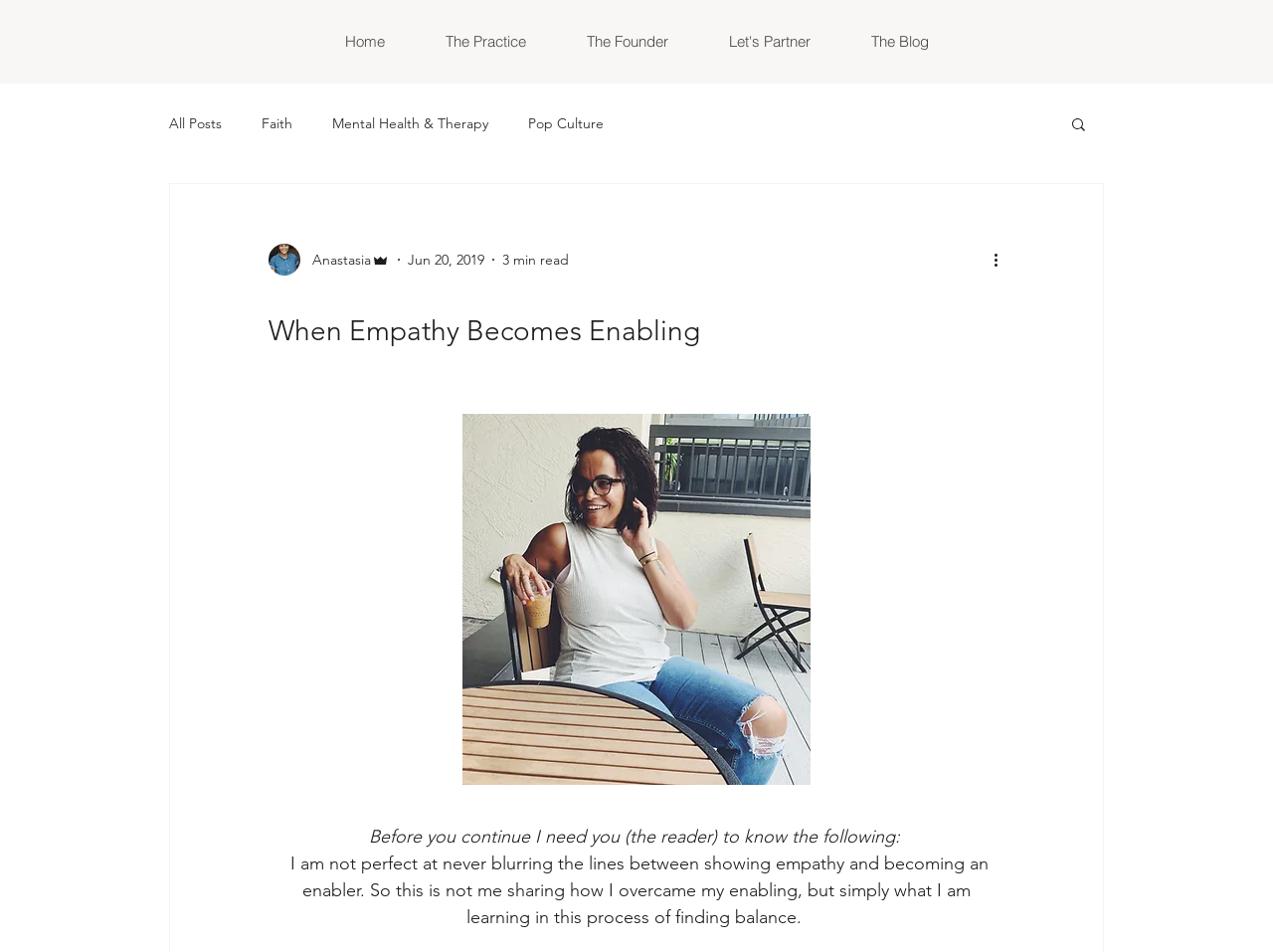Please identify the bounding box coordinates of the element I need to click to follow this instruction: "search for something".

[0.84, 0.121, 0.855, 0.143]